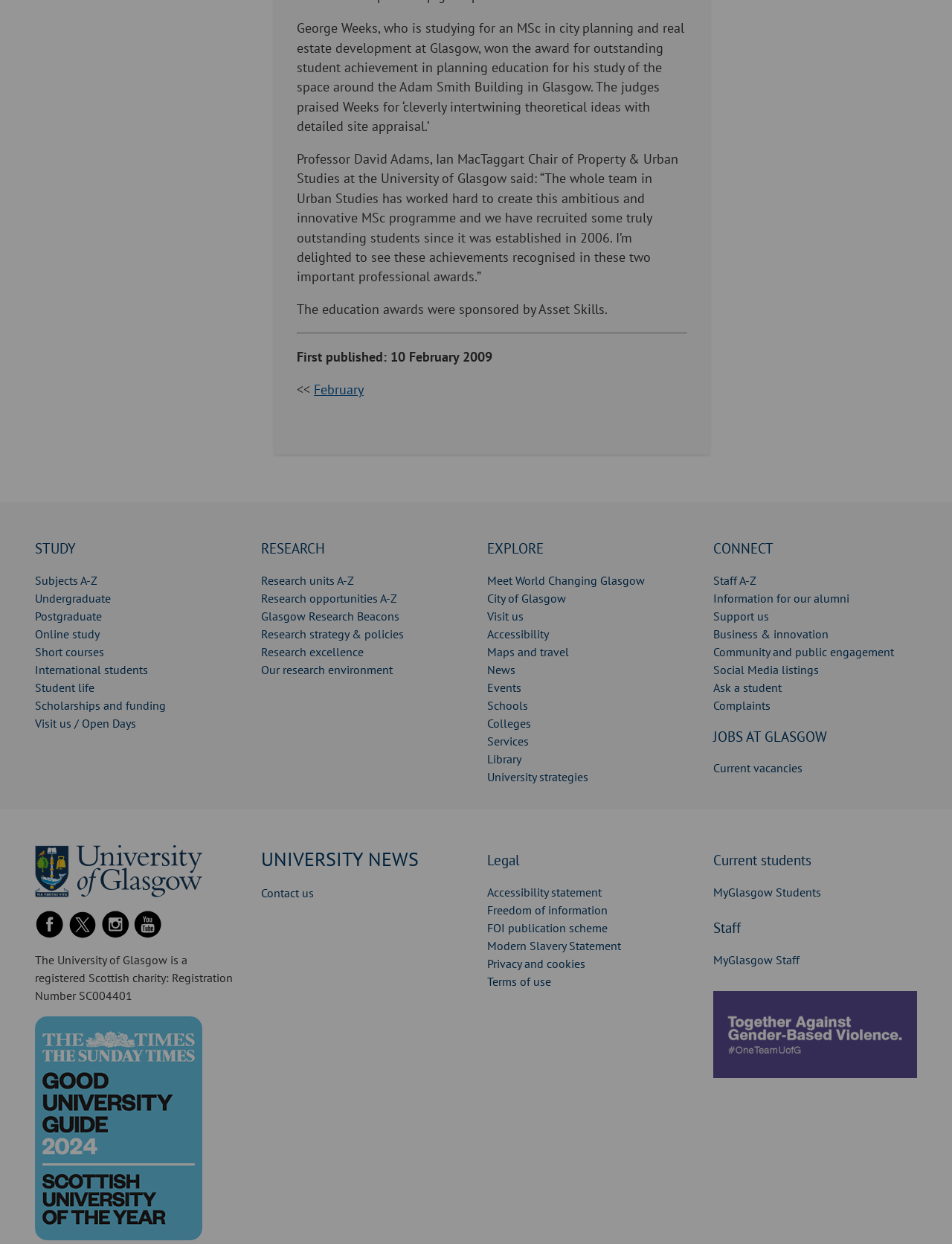Please use the details from the image to answer the following question comprehensively:
What award did George Weeks win?

According to the text, George Weeks won the award for outstanding student achievement in planning education for his study of the space around the Adam Smith Building in Glasgow.